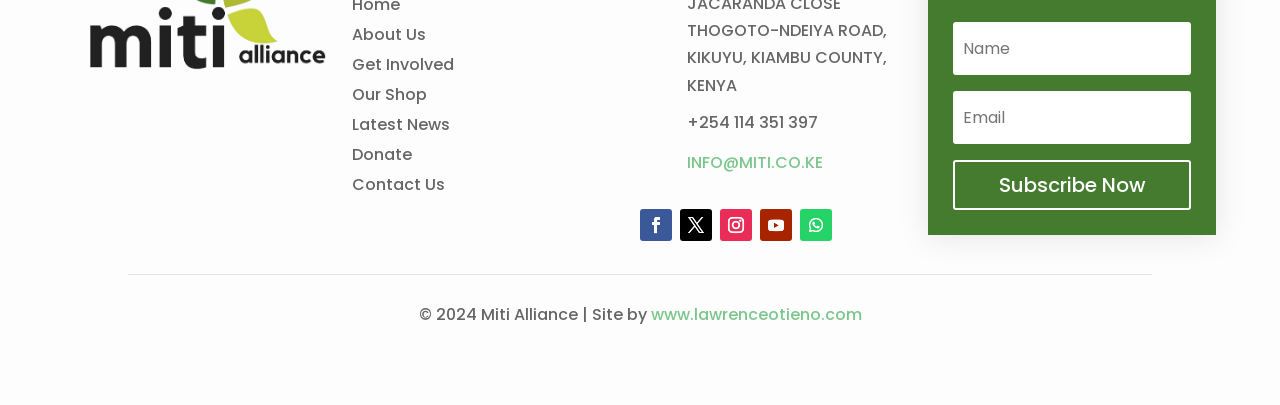Using the provided element description "Contact Us", determine the bounding box coordinates of the UI element.

[0.275, 0.439, 0.348, 0.494]